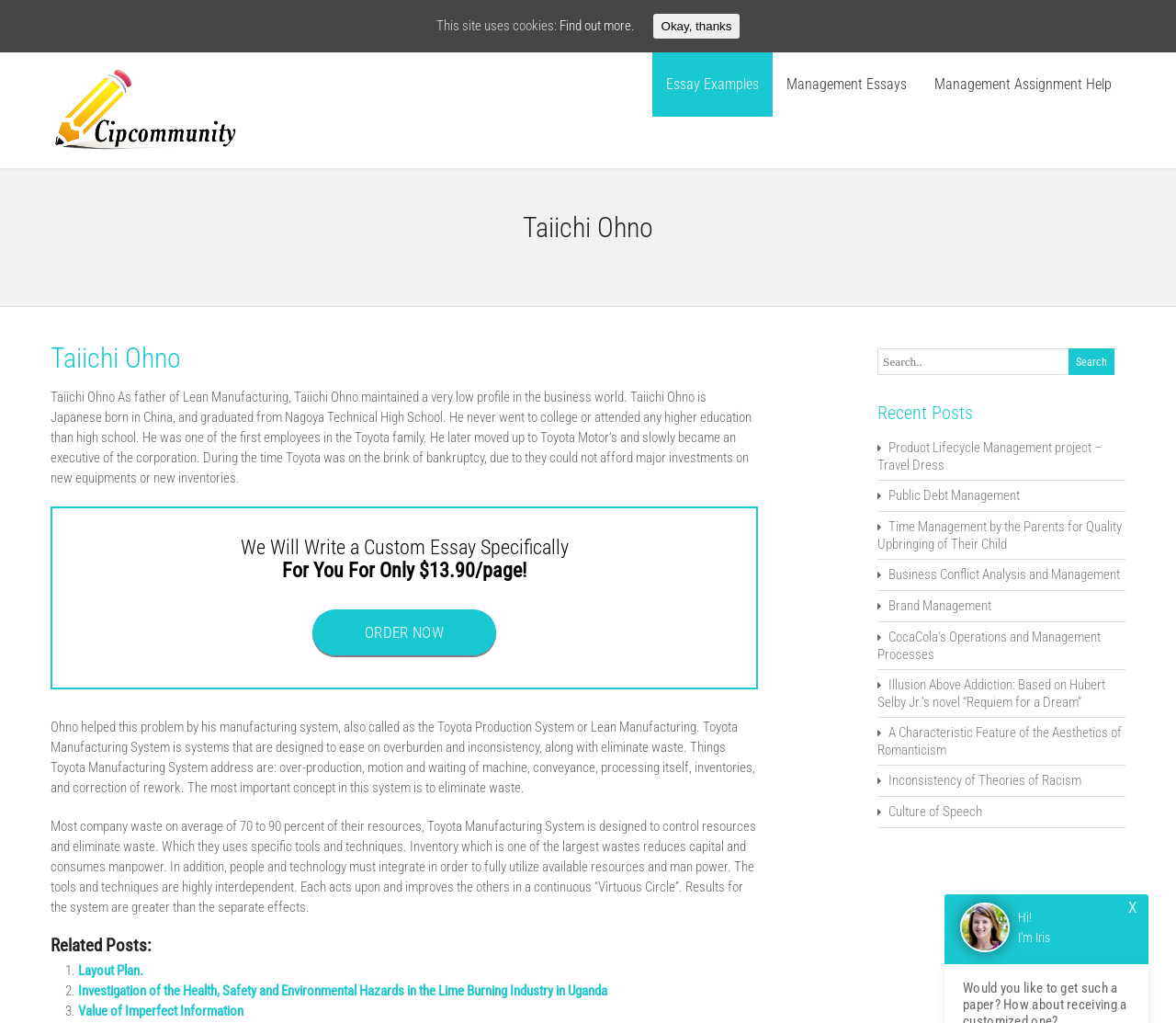Please identify the bounding box coordinates of the element's region that needs to be clicked to fulfill the following instruction: "View the 'Related Posts'". The bounding box coordinates should consist of four float numbers between 0 and 1, i.e., [left, top, right, bottom].

[0.043, 0.915, 0.645, 0.939]